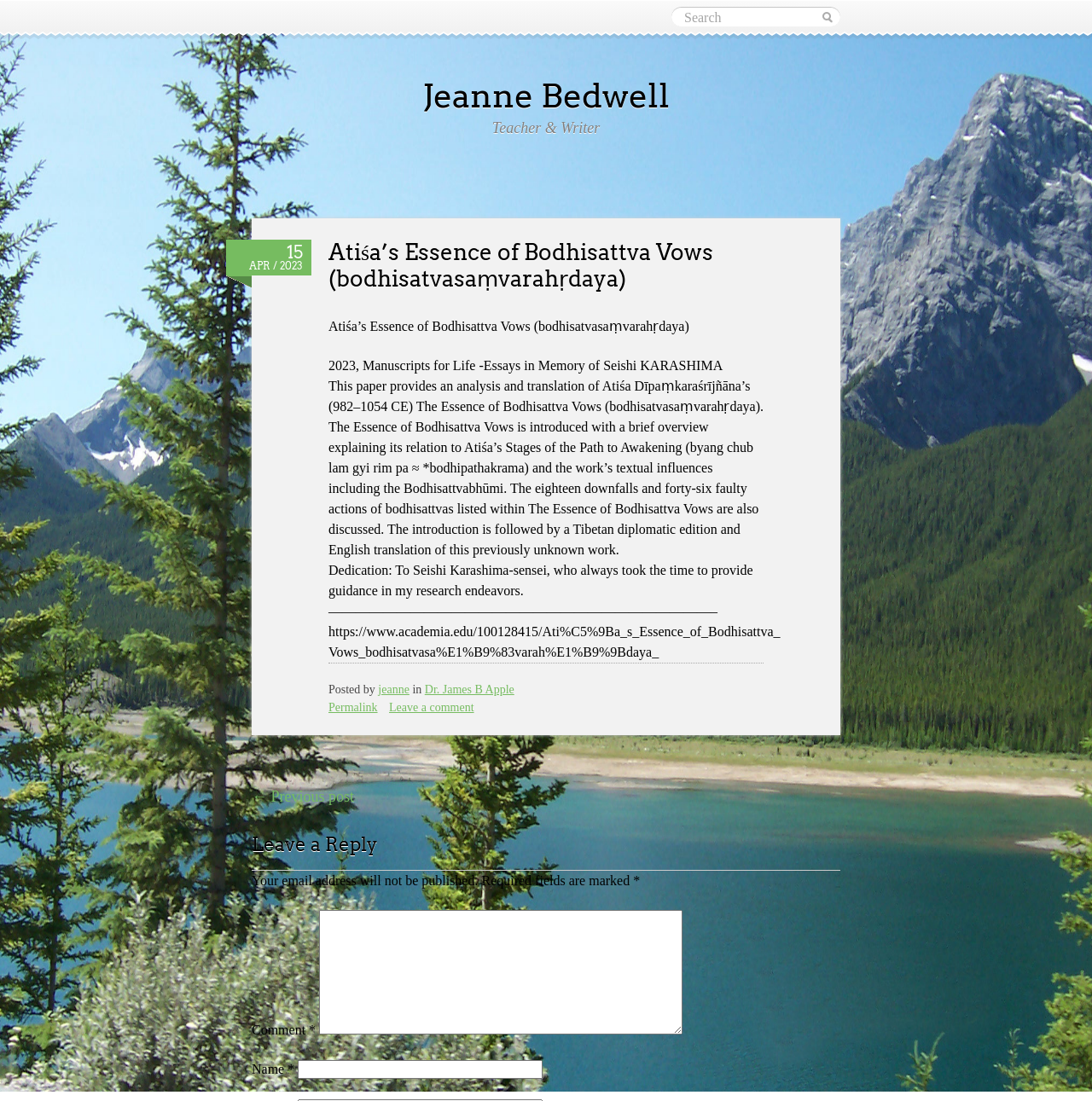Using the information from the screenshot, answer the following question thoroughly:
What is the date of the post?

The date of the post can be found by looking at the link '15 APR / 2023' which is located near the top of the page. This link is likely to be the date of the post.